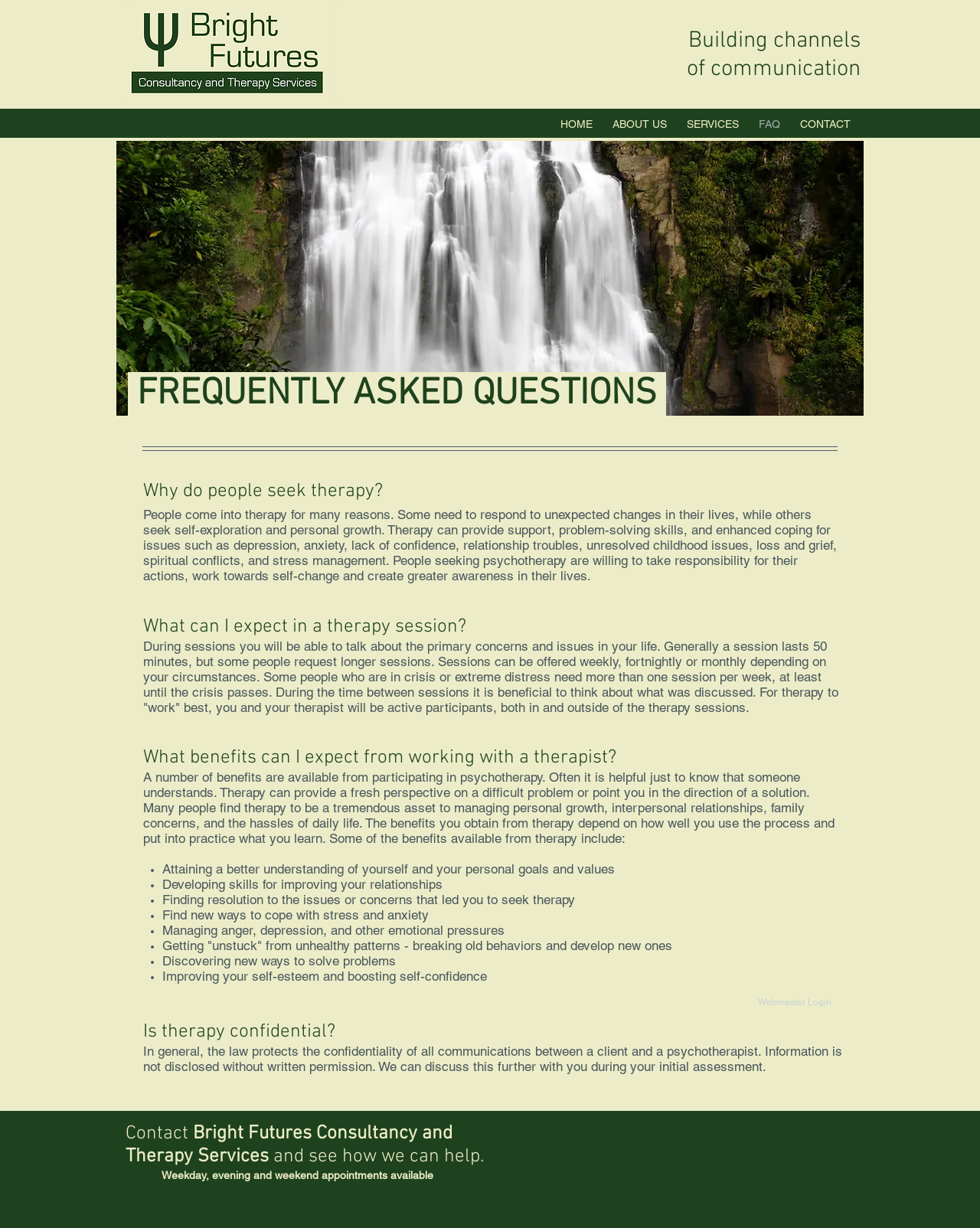Please identify the webpage's heading and generate its text content.

 FREQUENTLY ASKED QUESTIONS 